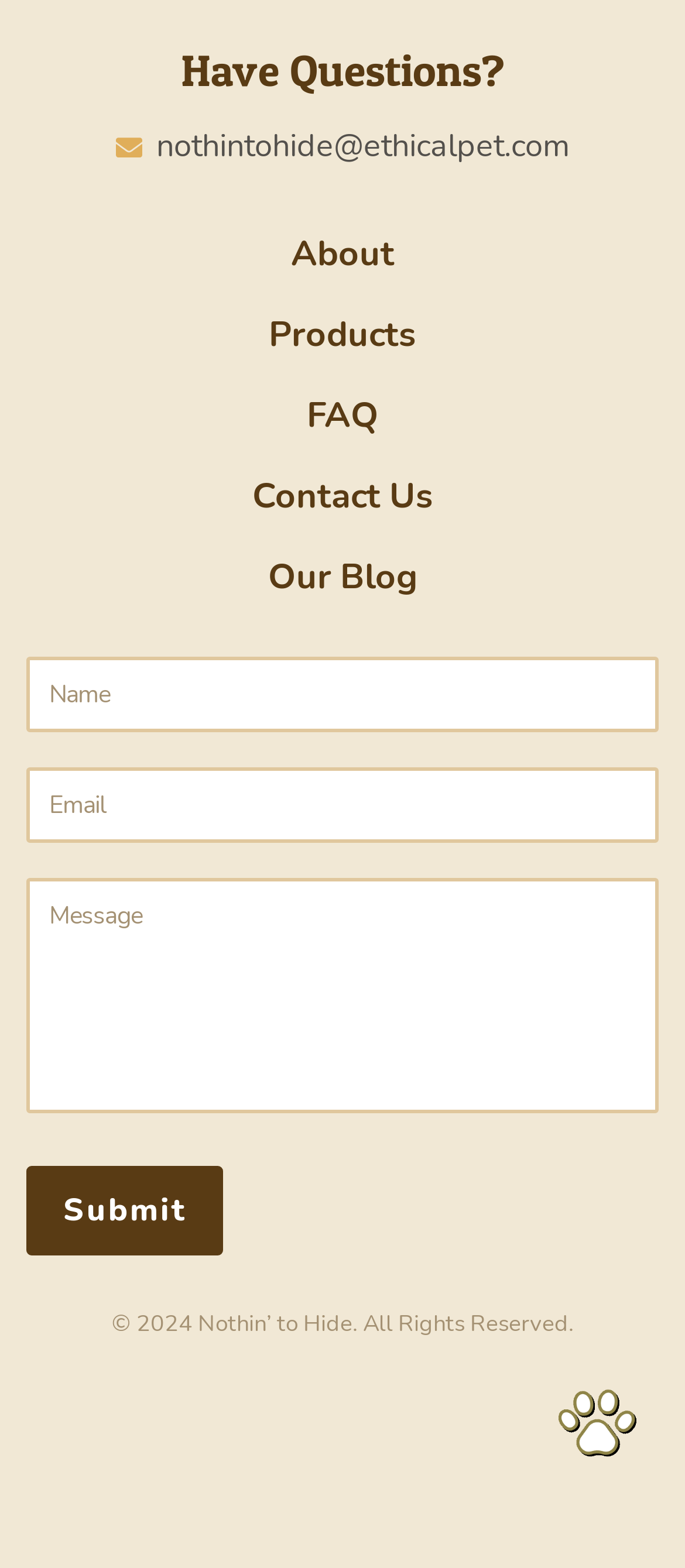What is the purpose of the button at the bottom of the contact form?
Provide an in-depth answer to the question, covering all aspects.

The button at the bottom of the contact form is labeled 'Submit' and is used to send the user's contact information and message to the website owner.